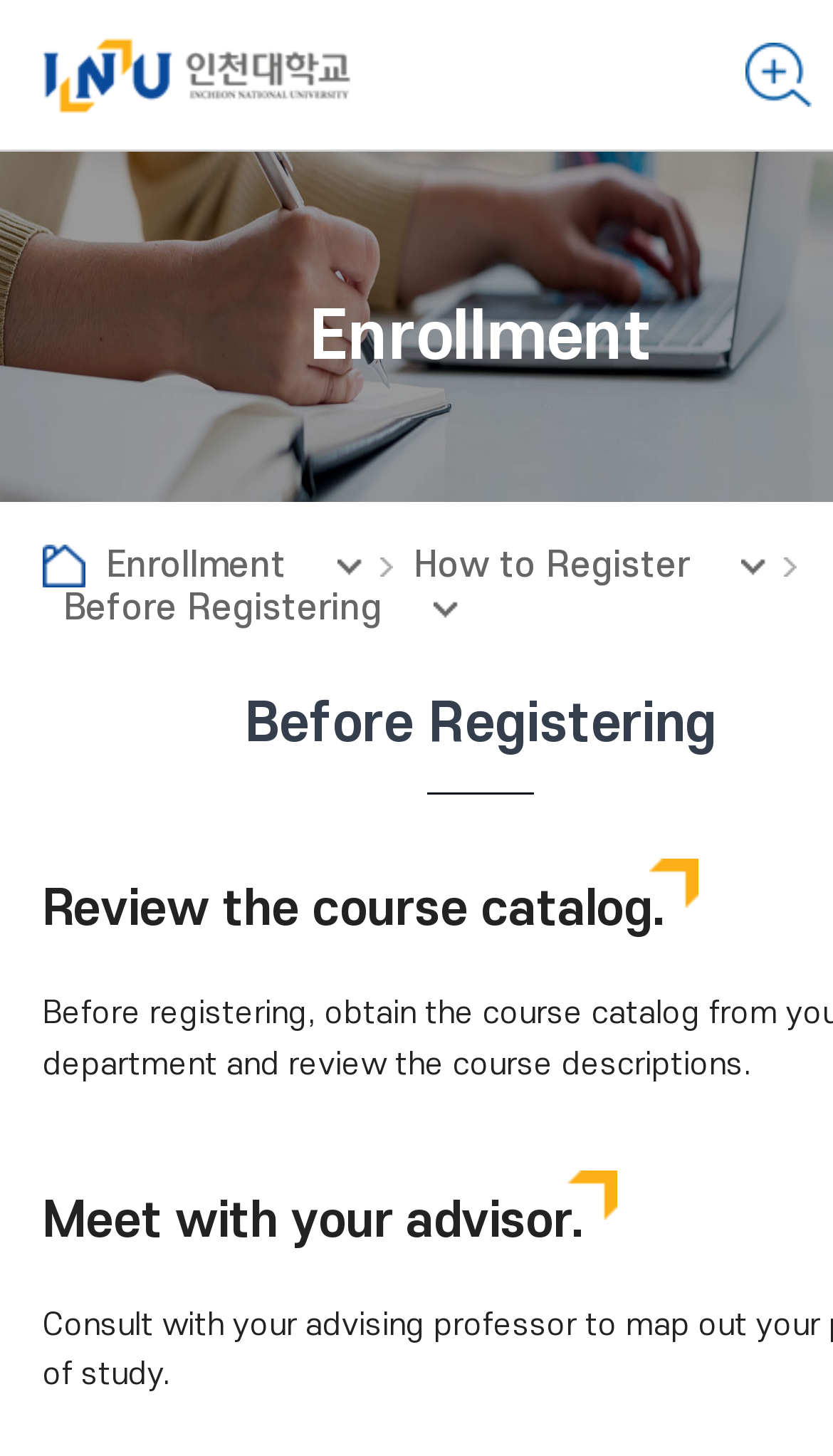Give a succinct answer to this question in a single word or phrase: 
What is the purpose of the 'Search' button?

To search